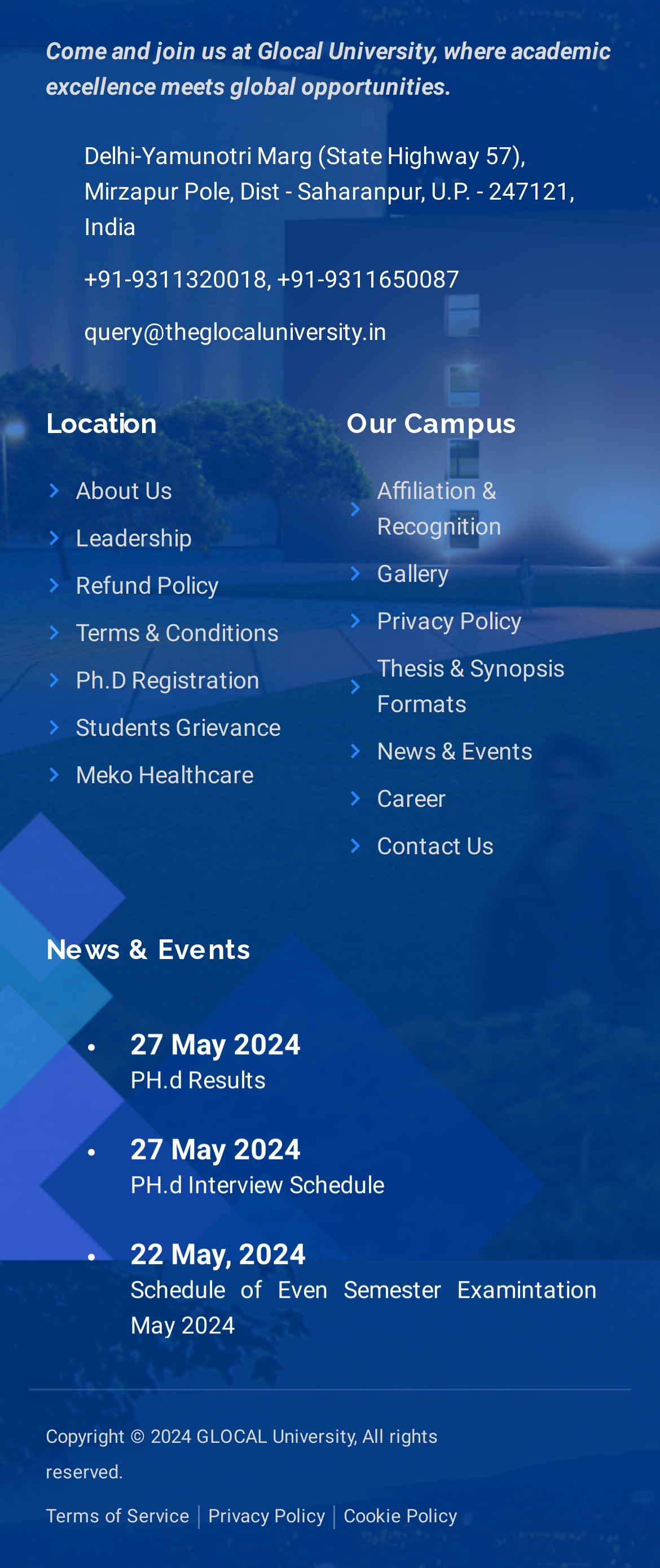Please identify the bounding box coordinates of the clickable element to fulfill the following instruction: "Click on the link to read about building for rent in Phuket". The coordinates should be four float numbers between 0 and 1, i.e., [left, top, right, bottom].

None